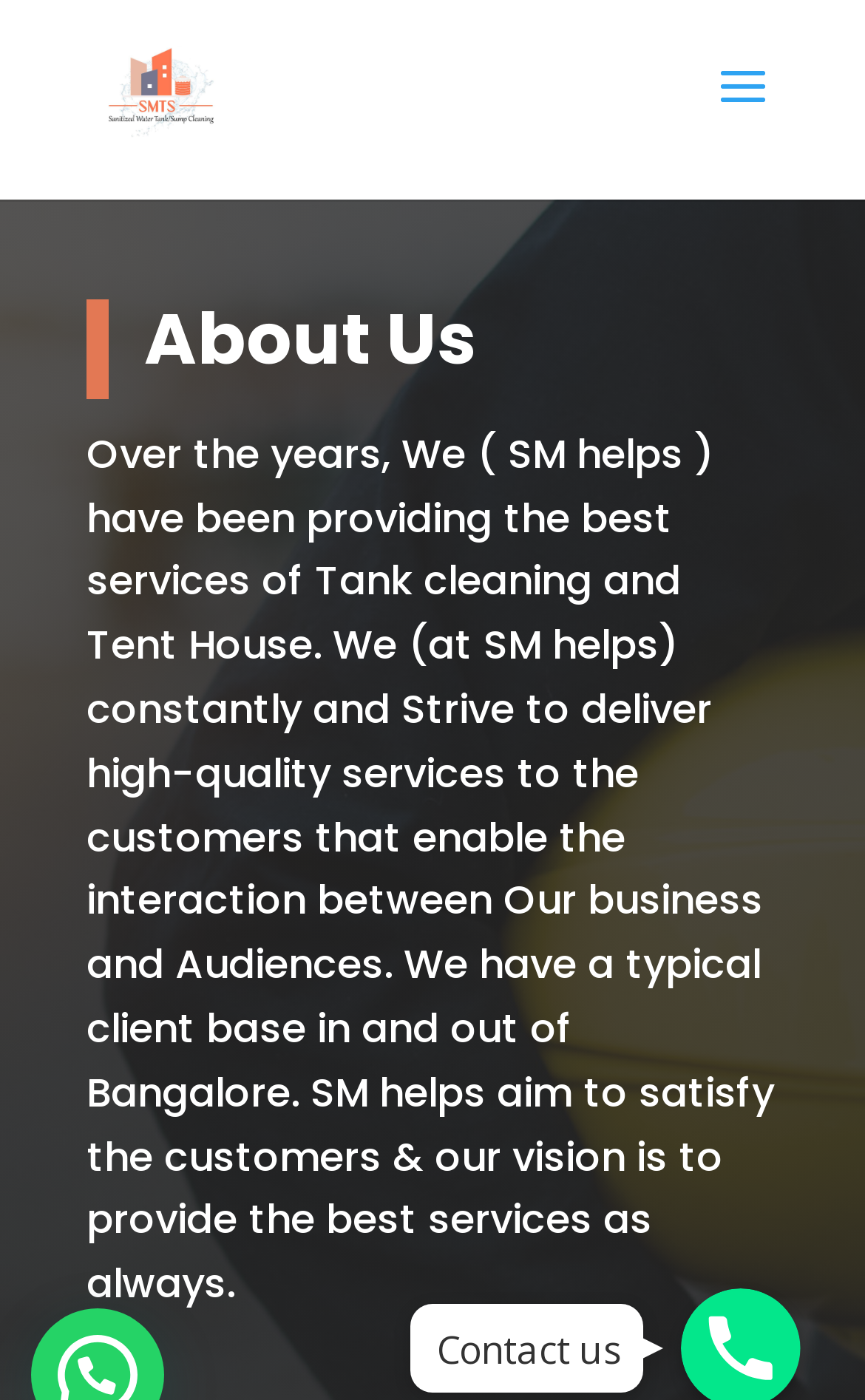How can users contact the company?
Deliver a detailed and extensive answer to the question.

The static text 'Contact us' is present at the bottom of the page, which implies that users can contact the company through this section.